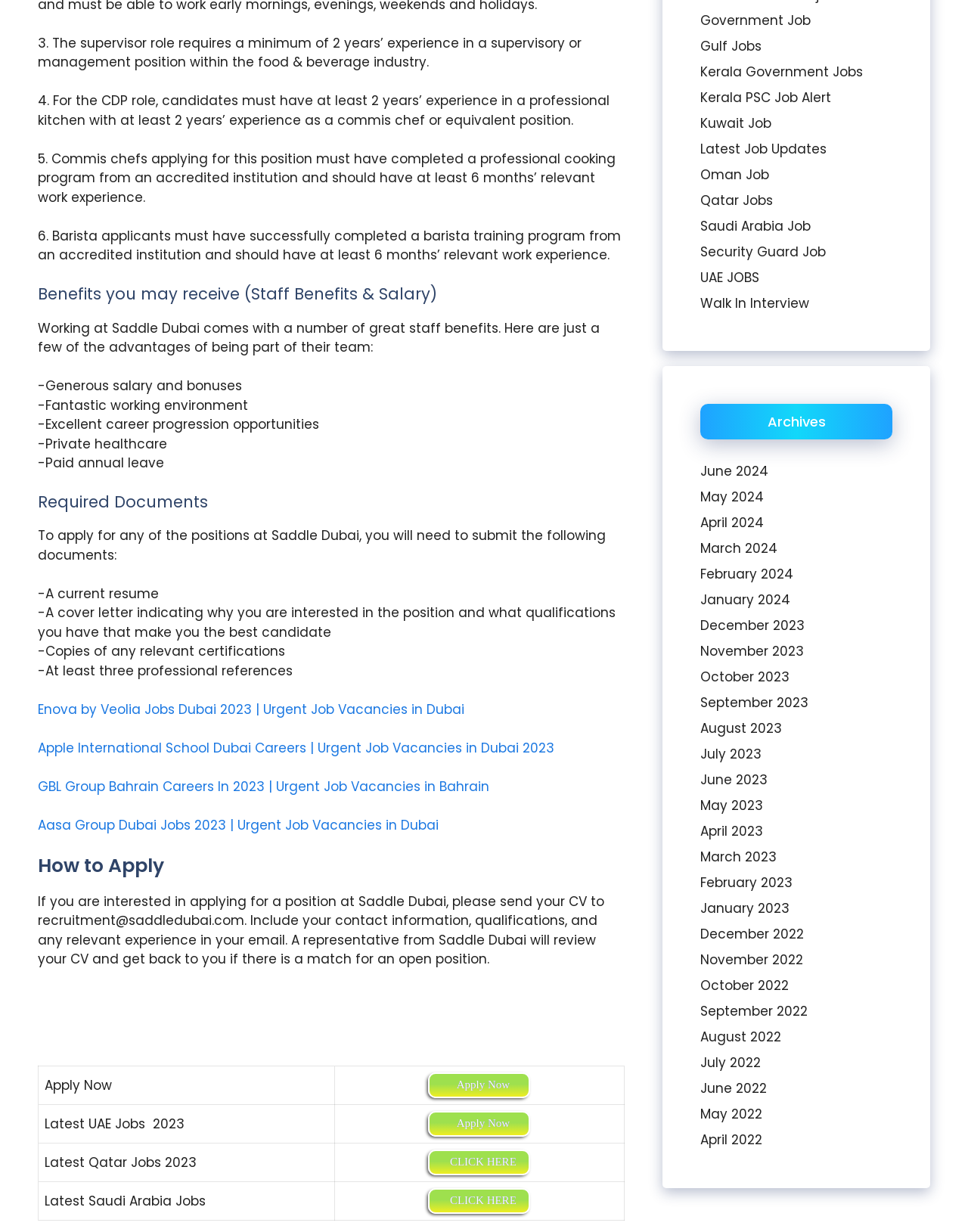What benefits do staff members at Saddle Dubai receive?
Answer the question in as much detail as possible.

The webpage lists several benefits that staff members at Saddle Dubai receive, including a generous salary and bonuses, a fantastic working environment, excellent career progression opportunities, private healthcare, and paid annual leave.